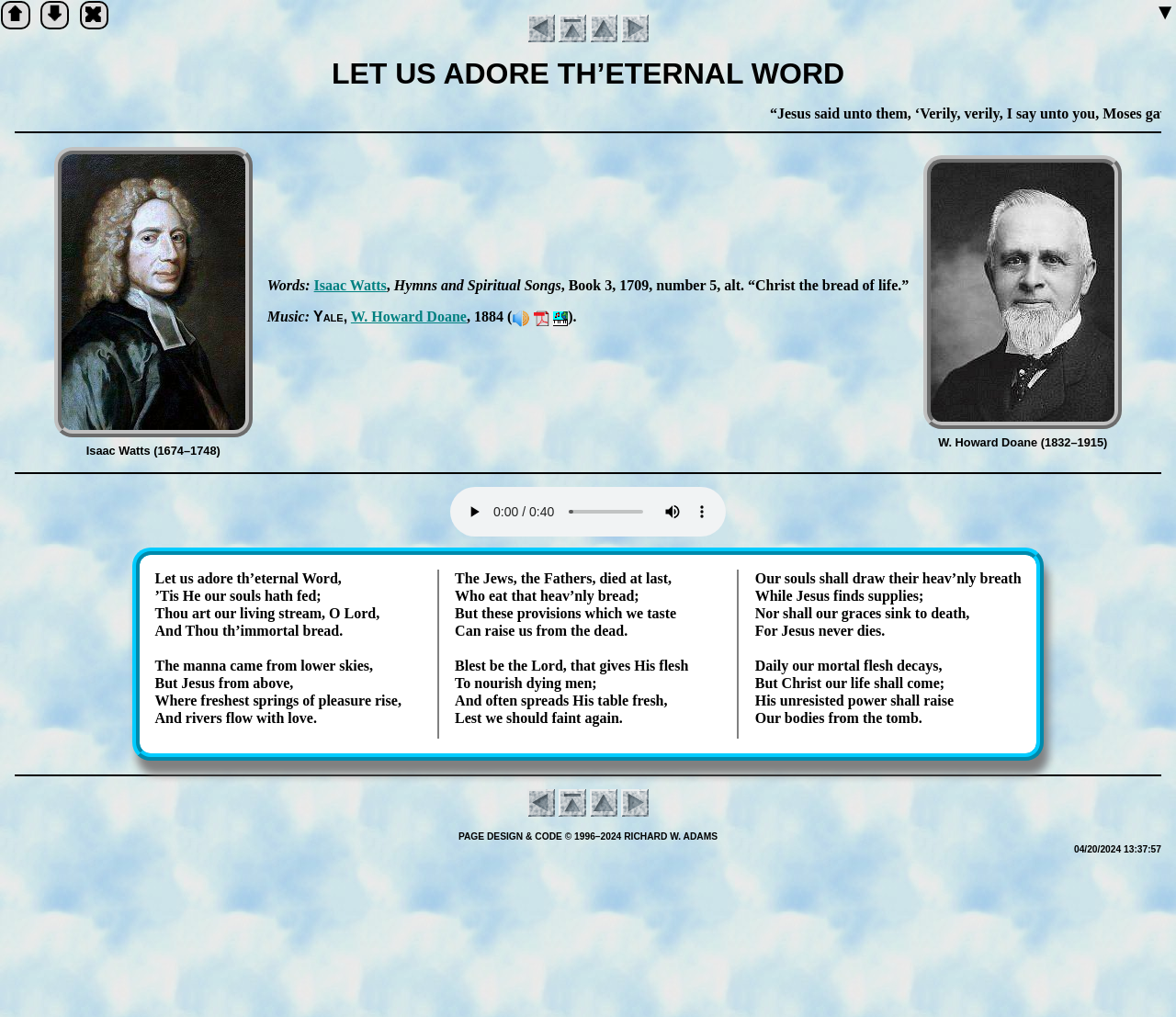Determine the bounding box coordinates for the element that should be clicked to follow this instruction: "Increase font size". The coordinates should be given as four float numbers between 0 and 1, in the format [left, top, right, bottom].

[0.001, 0.001, 0.025, 0.029]